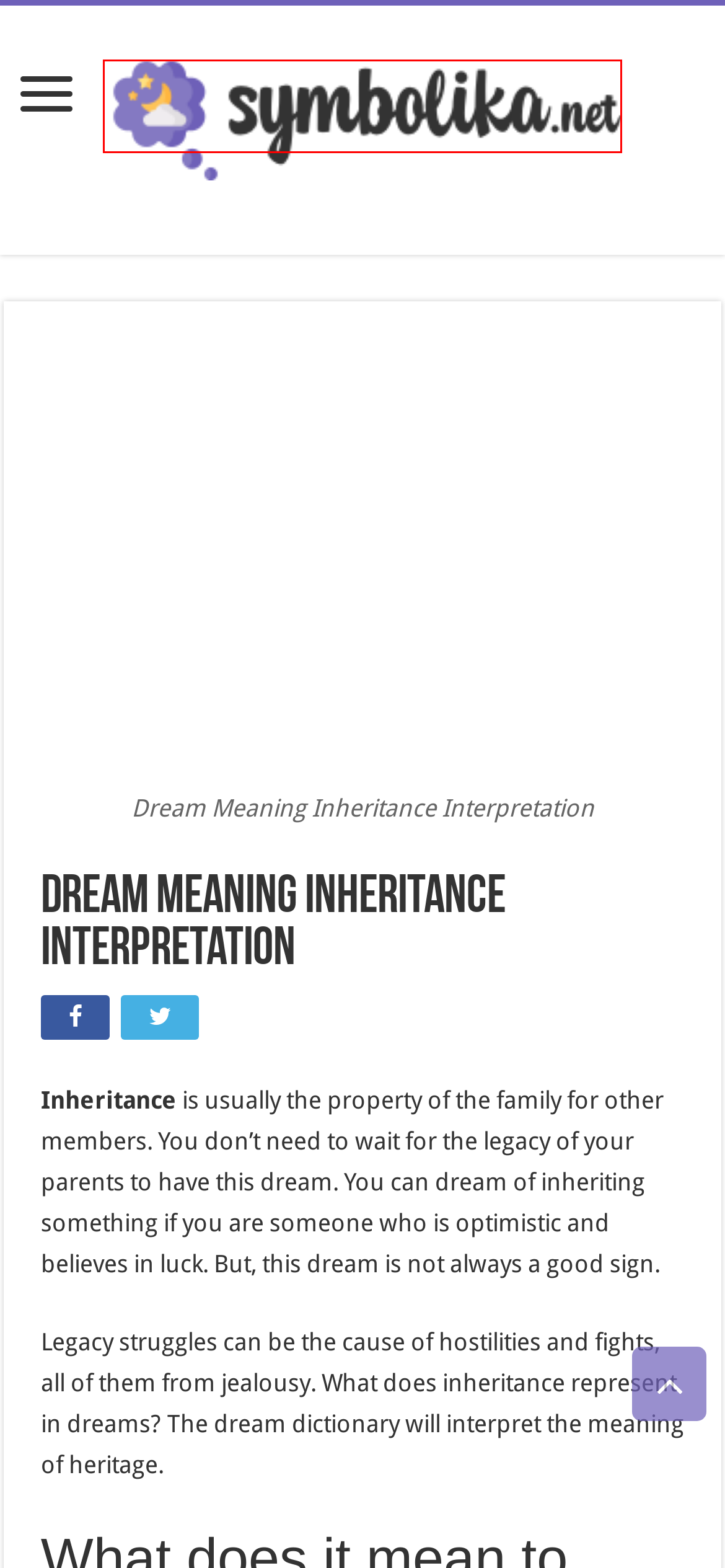Examine the screenshot of a webpage featuring a red bounding box and identify the best matching webpage description for the new page that results from clicking the element within the box. Here are the options:
A. Strawberries Dream Meaning Interpretation - Sennik i interpretacja snów
B. Tarantula sen znaczenie interpretacja. - Sennik i interpretacja snów
C. Brudne ubrania sen znaczenie interpretacja. - Sennik i interpretacja snów
D. Brick Dream Meaning Interpretacja - Sennik i interpretacja snów
E. Sennik i interpretacja snów
F. Latarka sen znaczenie interpretacja. - Sennik i interpretacja snów
G. Sennik i interpretacja snów - Największa w Polsce baza snów oraz wyjaśnienie ich symboliki
H. Choroba sen znaczenie ból interpretacja. - Sennik i interpretacja snów

G